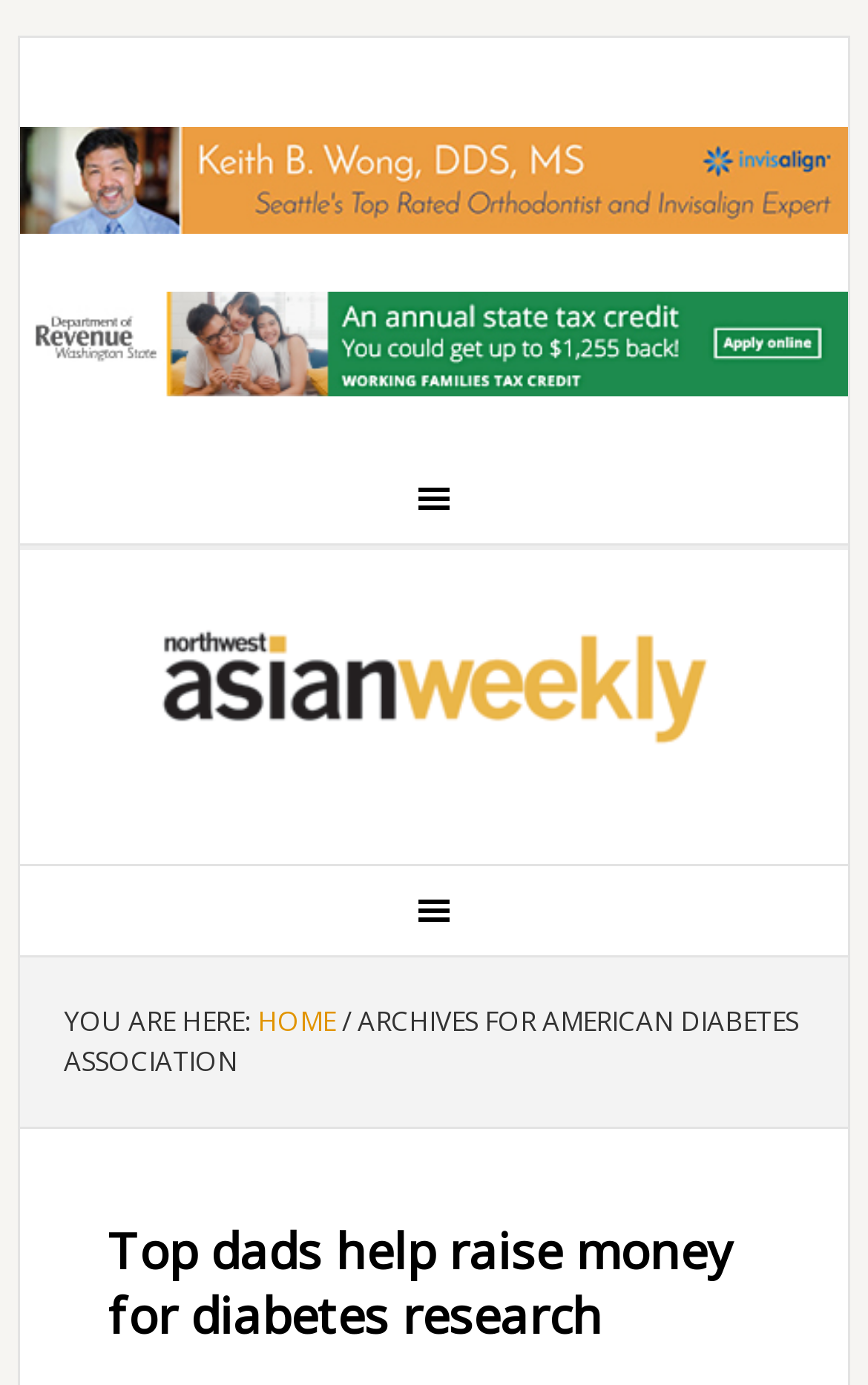What is the topic of the article?
Please answer the question with a detailed response using the information from the screenshot.

I inferred this answer by looking at the heading 'Top dads help raise money for diabetes research' which suggests that the article is about diabetes research.